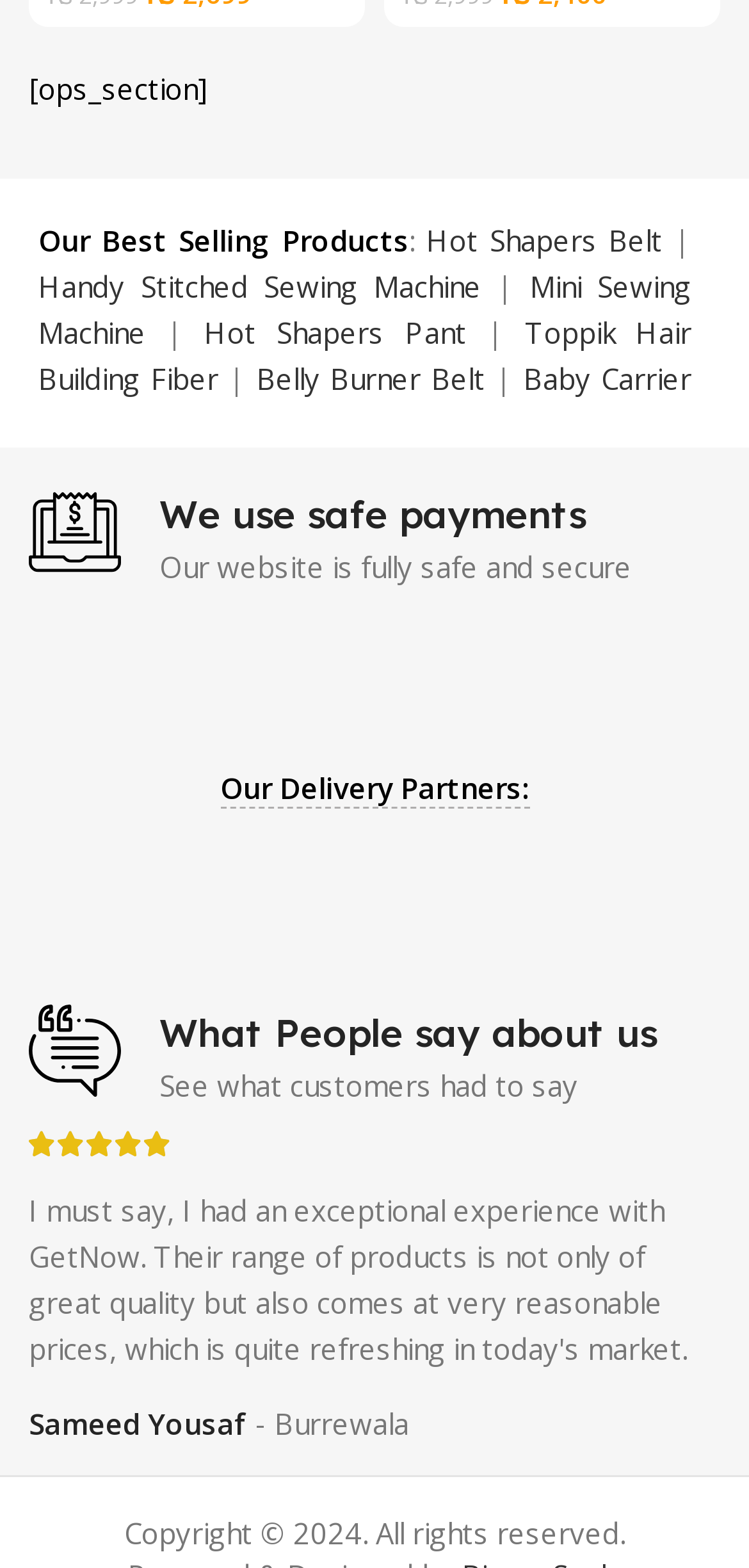Please identify the bounding box coordinates of the area that needs to be clicked to follow this instruction: "Learn more about Iron Gym Bar".

[0.417, 0.318, 0.669, 0.342]